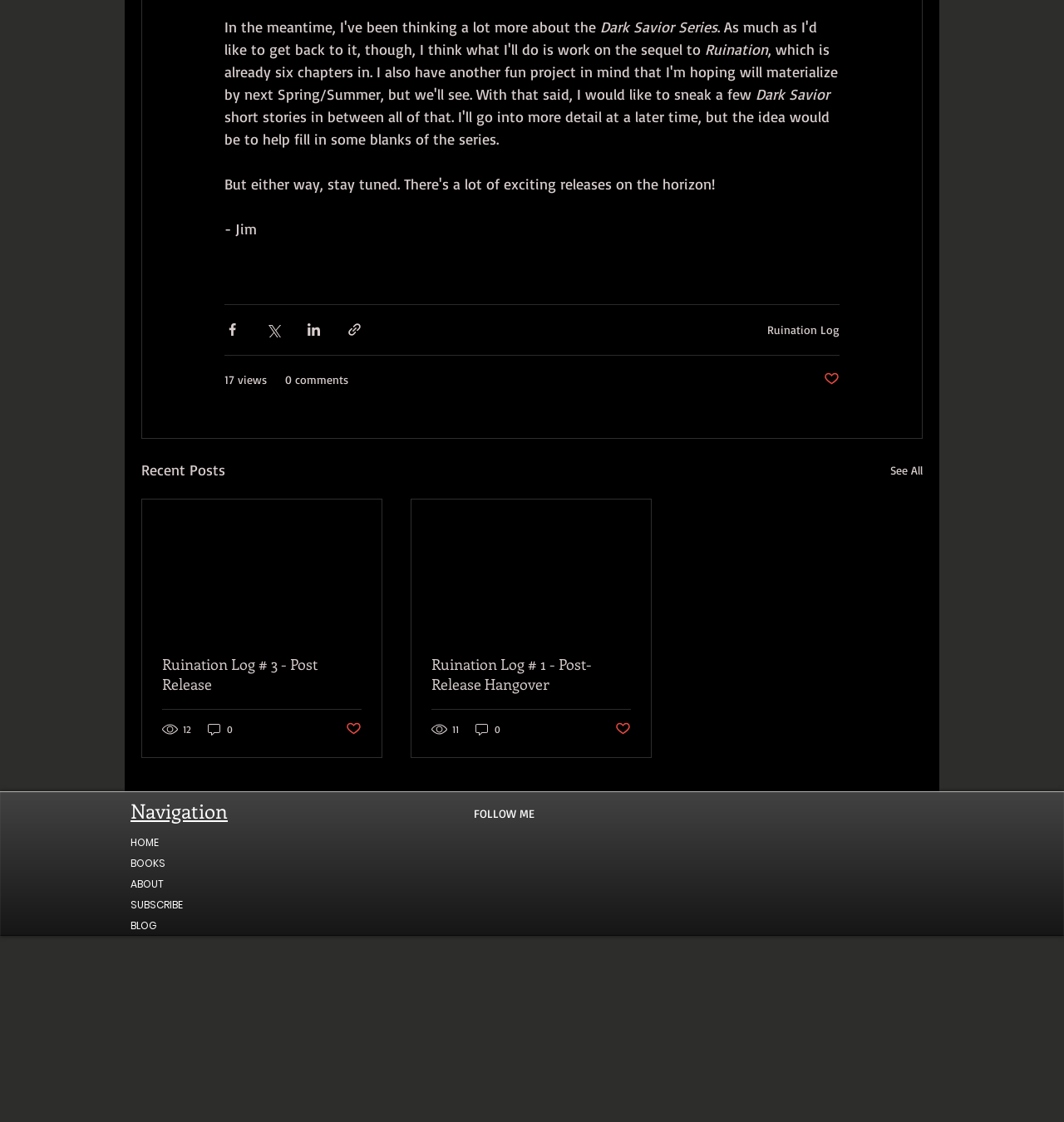How many views does the second article have?
Please provide a comprehensive answer based on the visual information in the image.

I found the number of views of the second article by looking at the generic text '11 views' under the article with the title 'Ruination Log # 1 - Post-Release Hangover'.